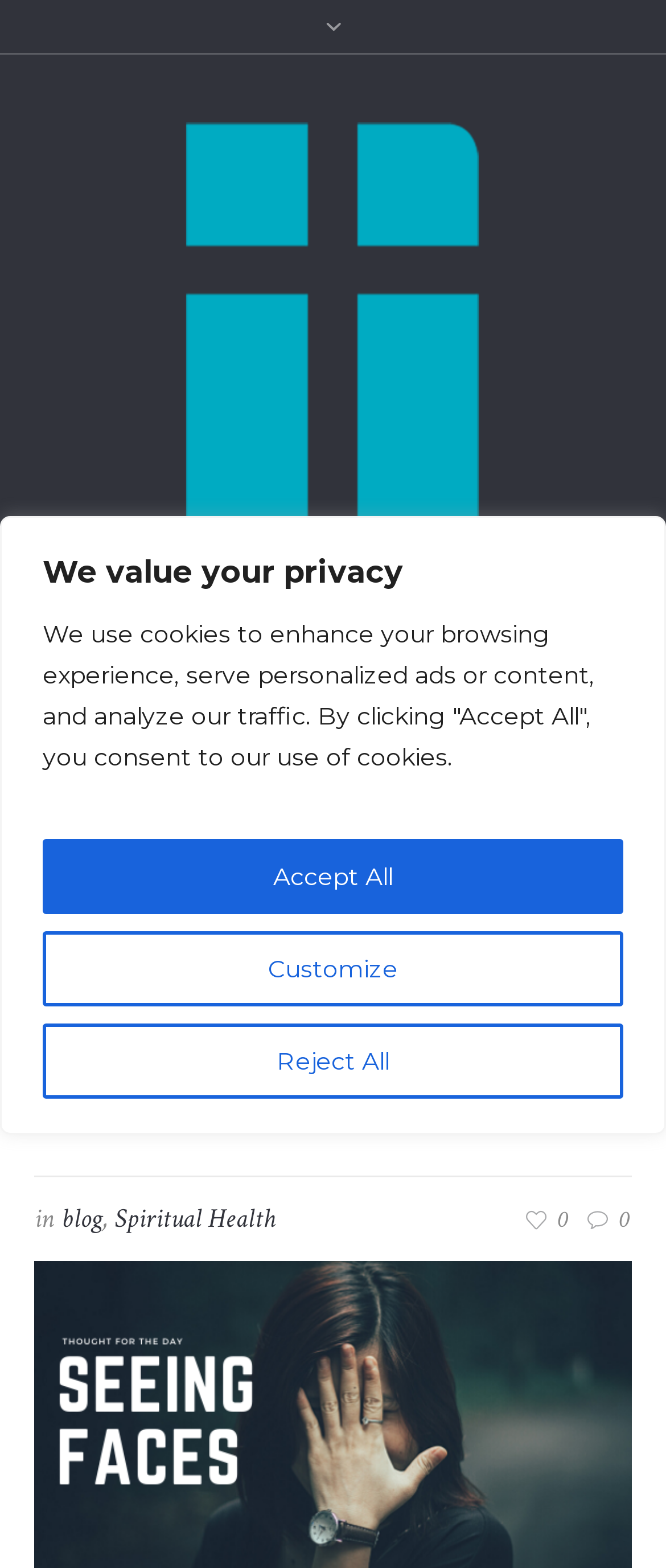Pinpoint the bounding box coordinates of the clickable element needed to complete the instruction: "Click the 'Spiritual Health' link". The coordinates should be provided as four float numbers between 0 and 1: [left, top, right, bottom].

[0.172, 0.766, 0.413, 0.789]